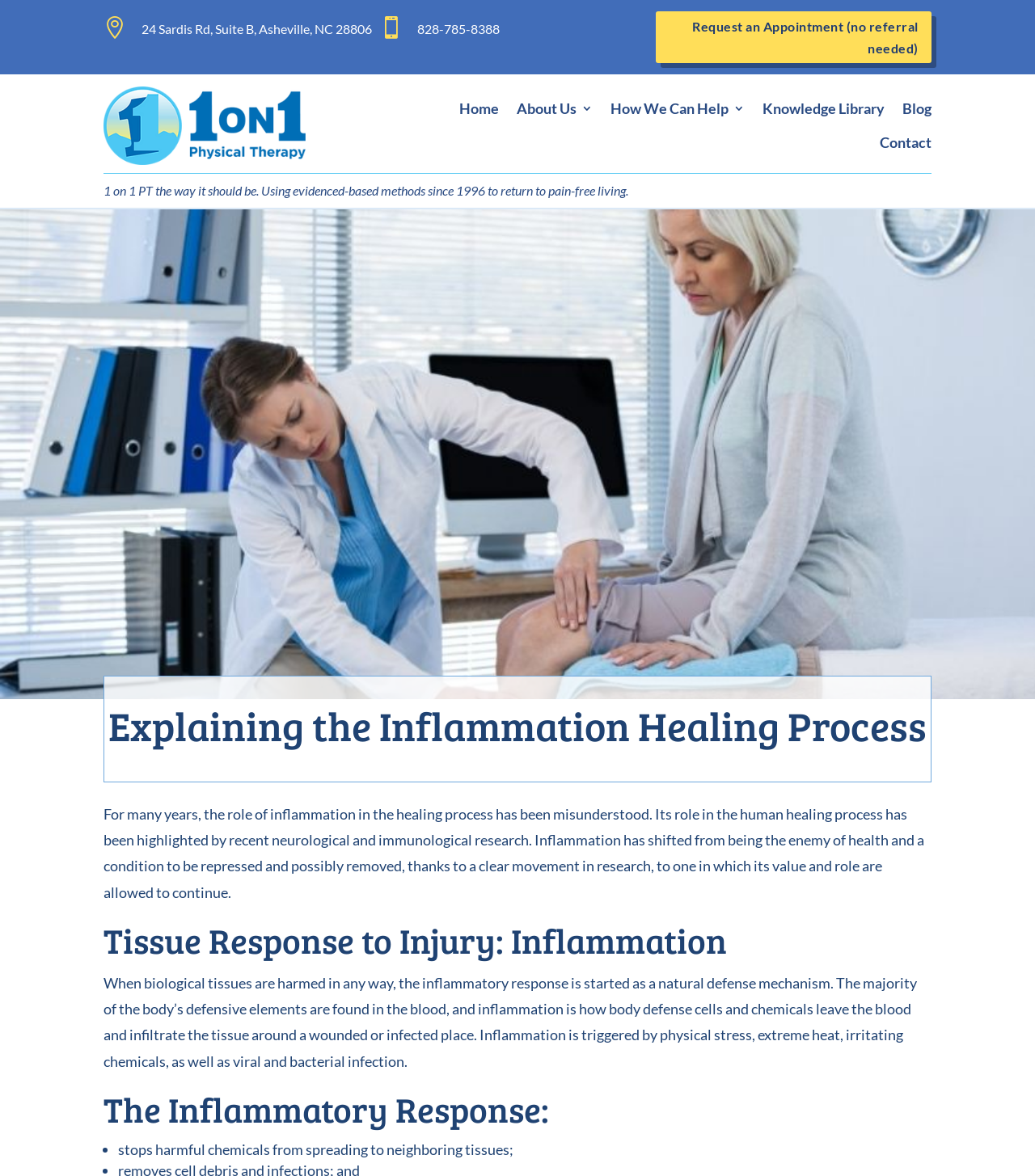What is the phone number of 1 on 1 Physical Therapy Clinic?
Look at the image and construct a detailed response to the question.

I found the phone number by looking at the static text element with the bounding box coordinates [0.403, 0.018, 0.483, 0.031] which contains the phone number information.